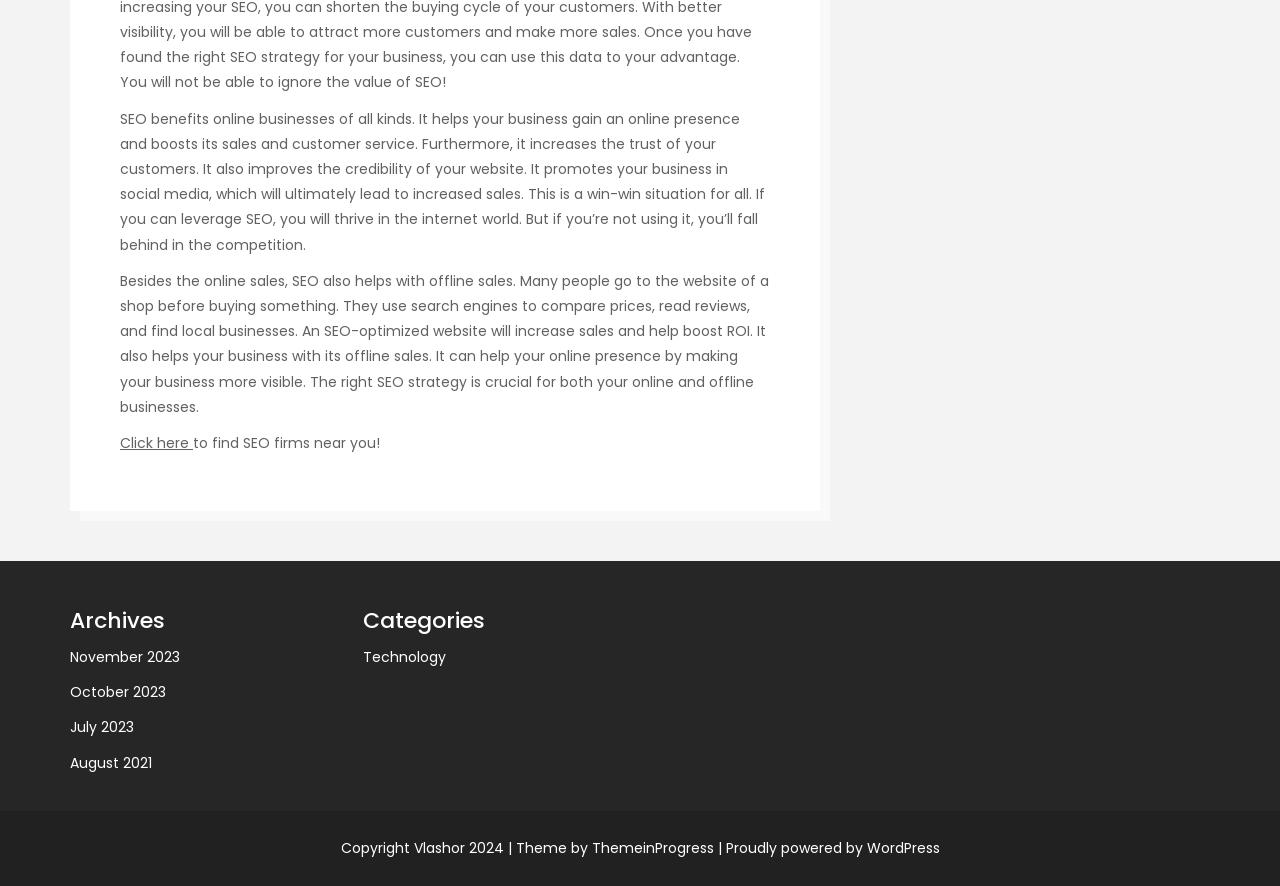What is the platform powering this website?
Provide a one-word or short-phrase answer based on the image.

WordPress